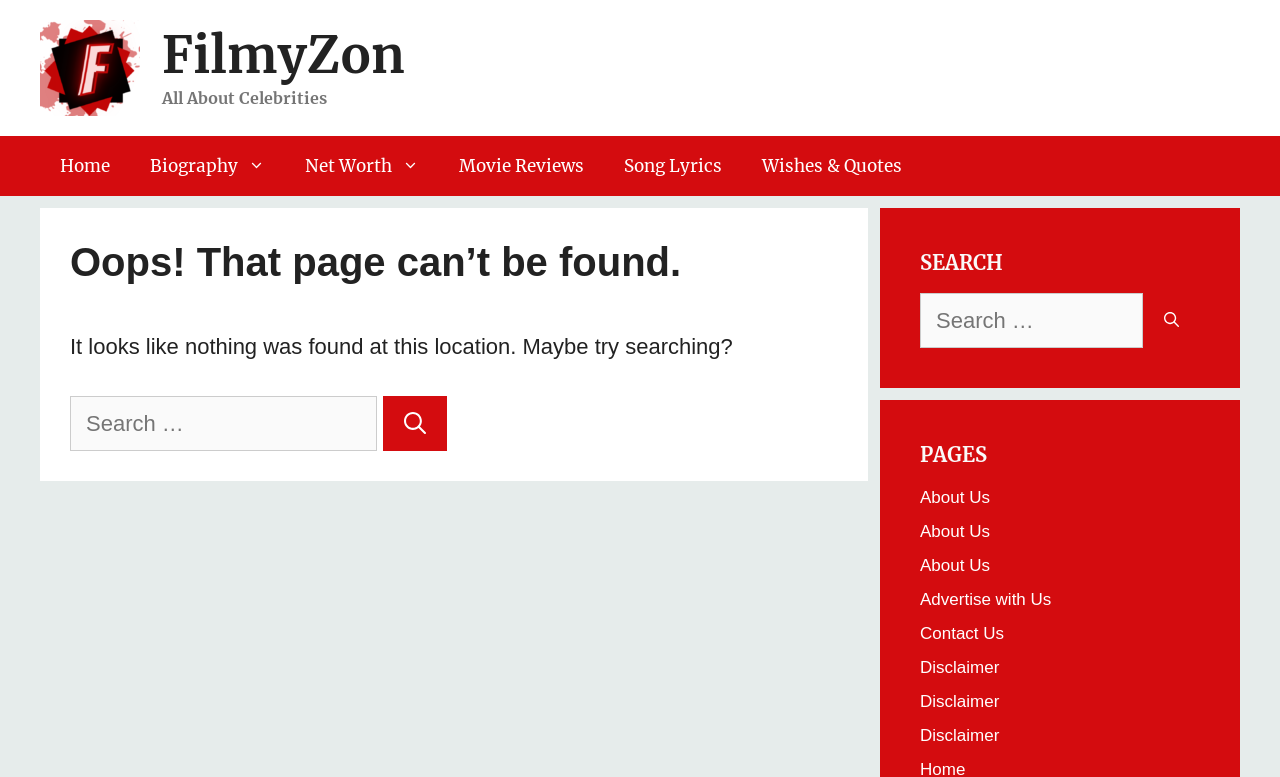Extract the bounding box coordinates for the HTML element that matches this description: "Net Worth". The coordinates should be four float numbers between 0 and 1, i.e., [left, top, right, bottom].

[0.223, 0.175, 0.343, 0.252]